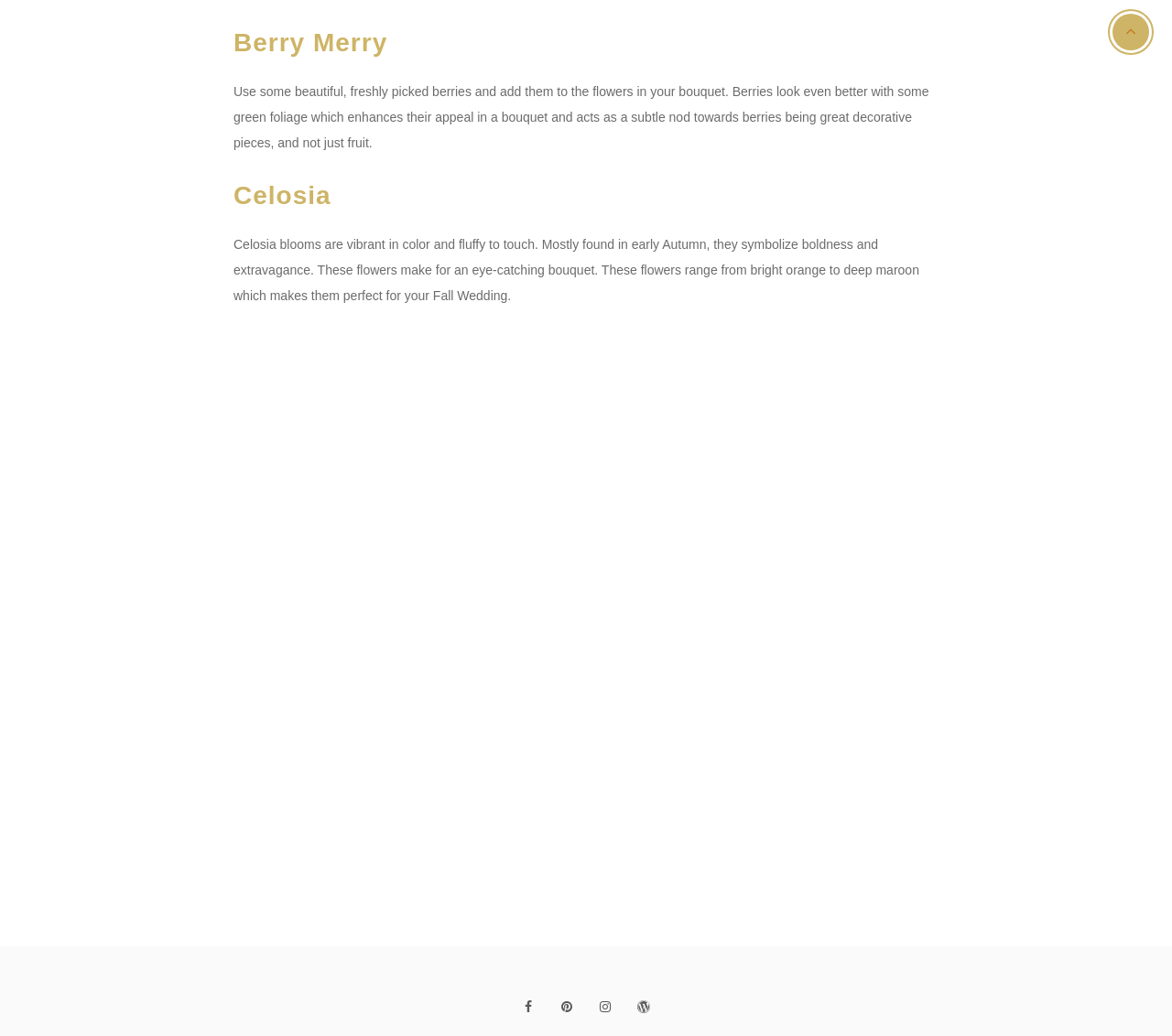Identify the bounding box for the UI element specified in this description: "name="url" placeholder="Website"". The coordinates must be four float numbers between 0 and 1, formatted as [left, top, right, bottom].

[0.608, 0.64, 0.801, 0.675]